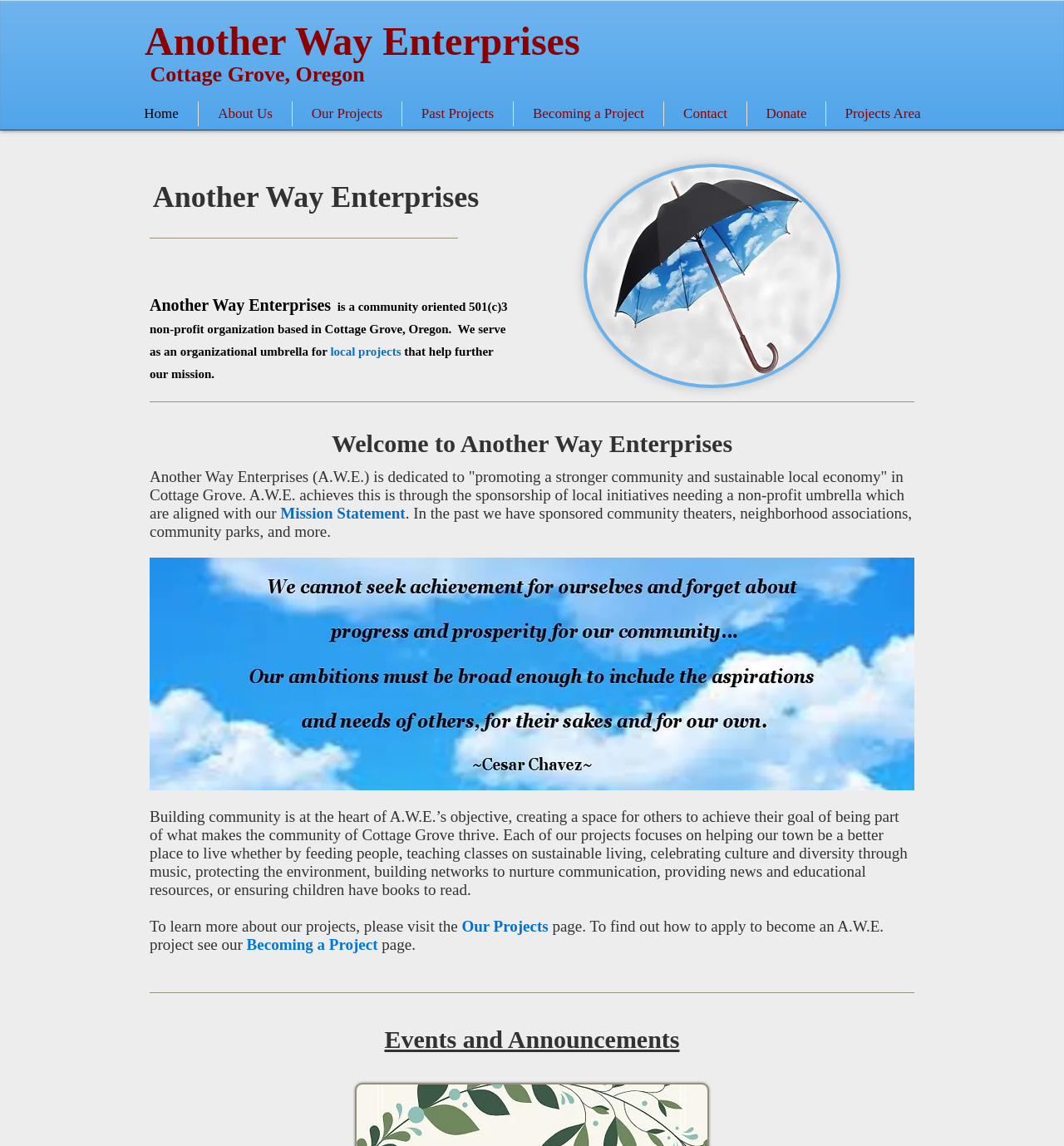Please identify the webpage's heading and generate its text content.

Another Way Enterprises